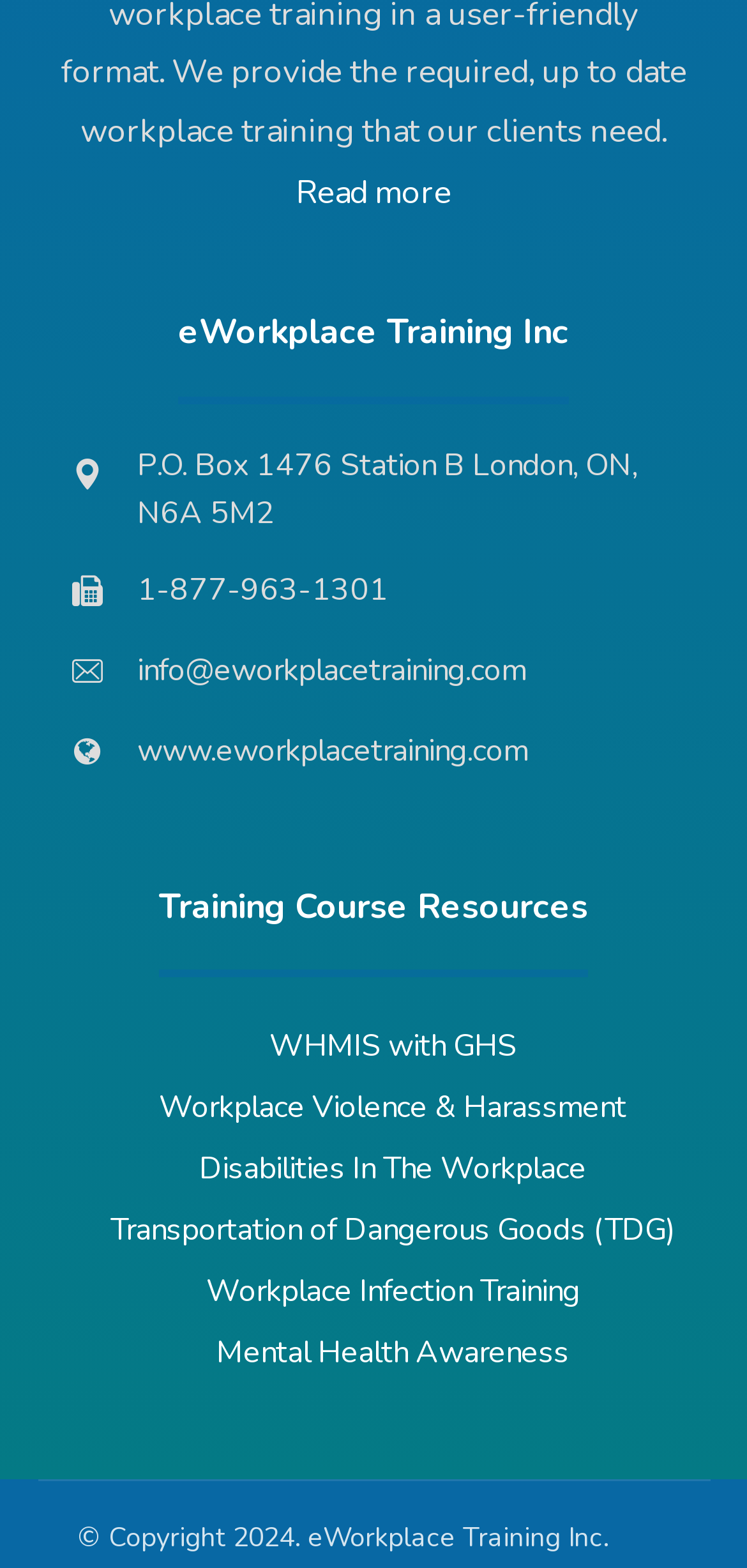Determine the bounding box coordinates of the section to be clicked to follow the instruction: "contact via phone number". The coordinates should be given as four float numbers between 0 and 1, formatted as [left, top, right, bottom].

[0.076, 0.045, 0.924, 0.084]